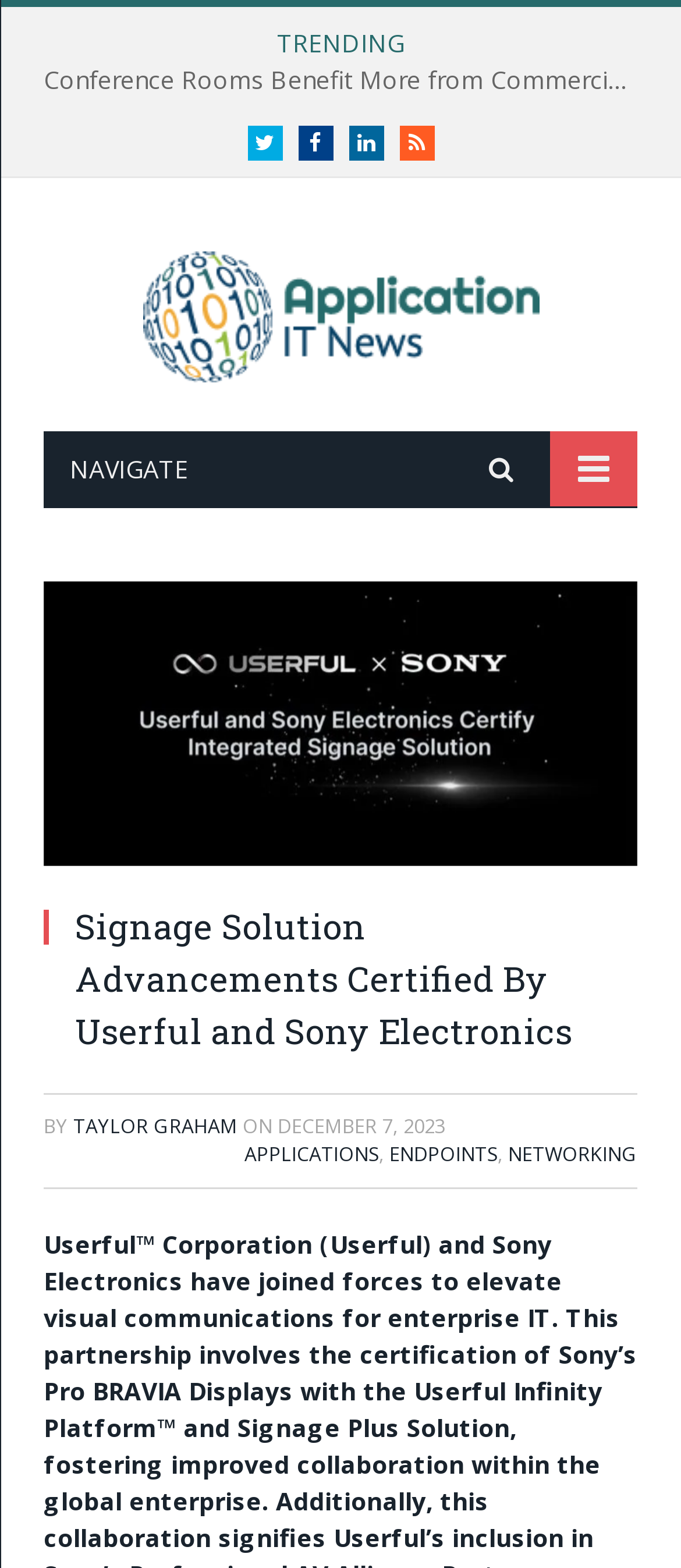Identify the bounding box coordinates of the section that should be clicked to achieve the task described: "Navigate to Signage Solution".

[0.064, 0.371, 0.936, 0.558]